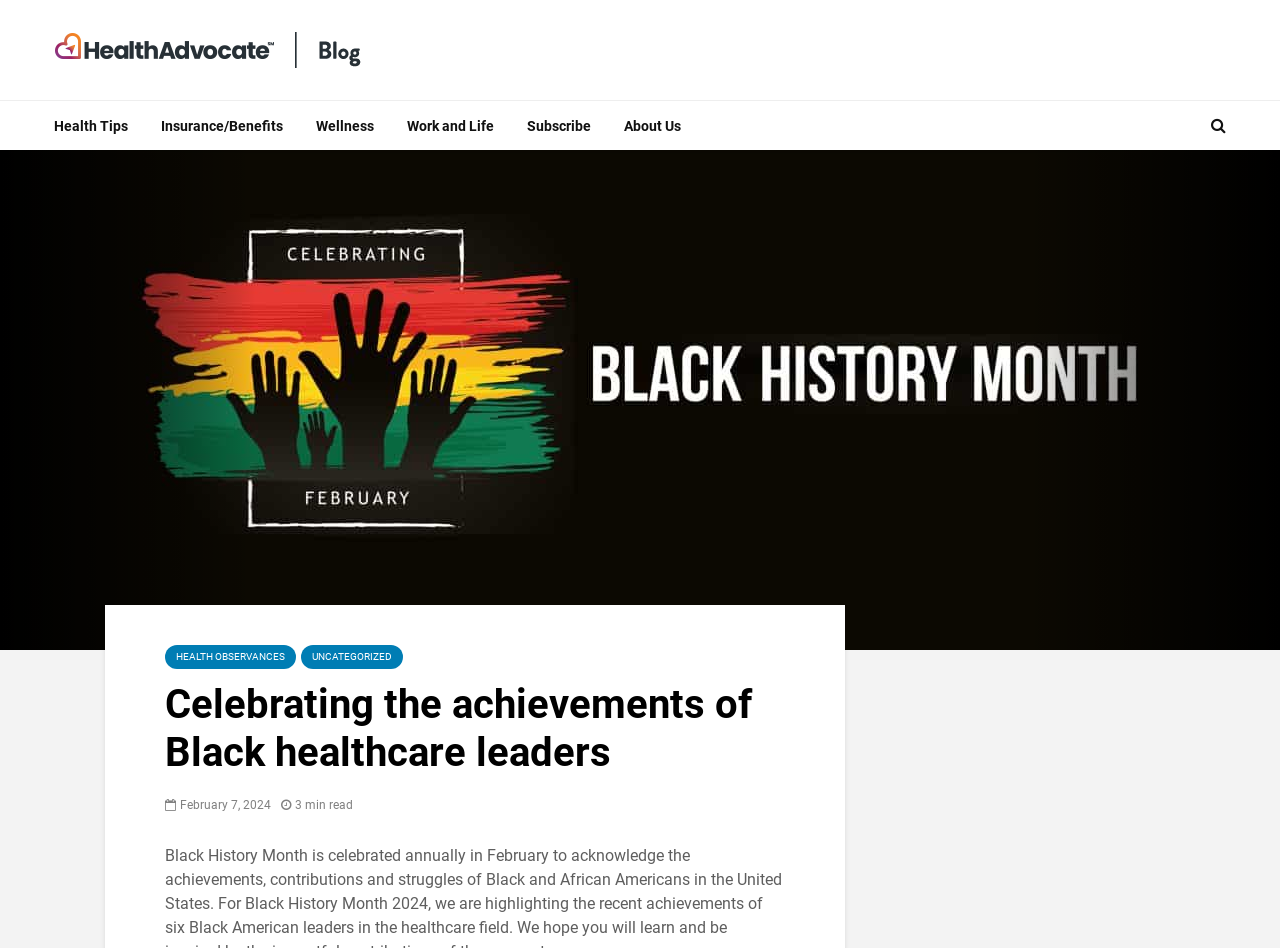Identify the bounding box for the described UI element. Provide the coordinates in (top-left x, top-left y, bottom-right x, bottom-right y) format with values ranging from 0 to 1: alt="Health Advocate Blog"

[0.043, 0.041, 0.282, 0.061]